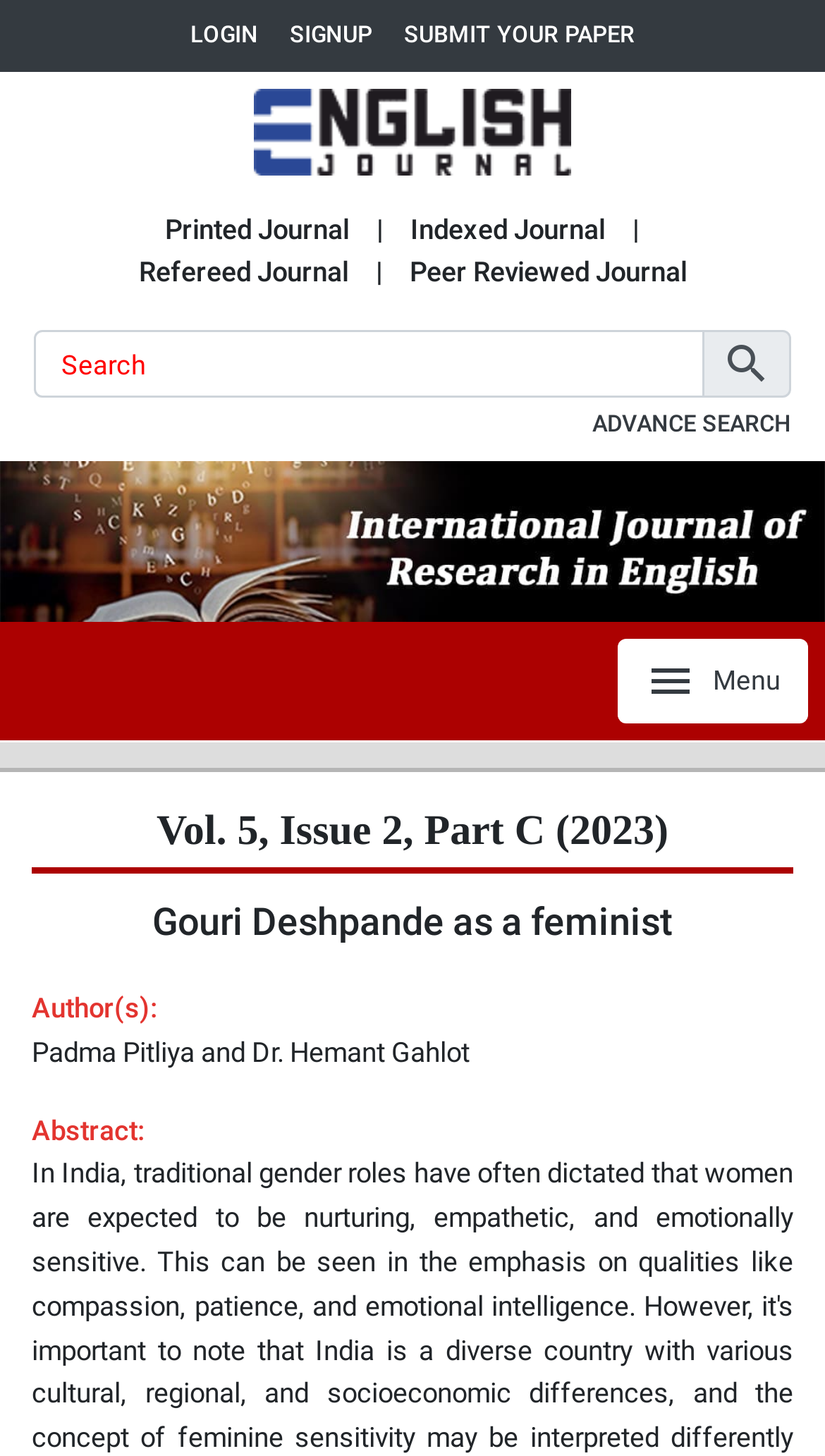Identify the primary heading of the webpage and provide its text.

Vol. 5, Issue 2, Part C (2023)